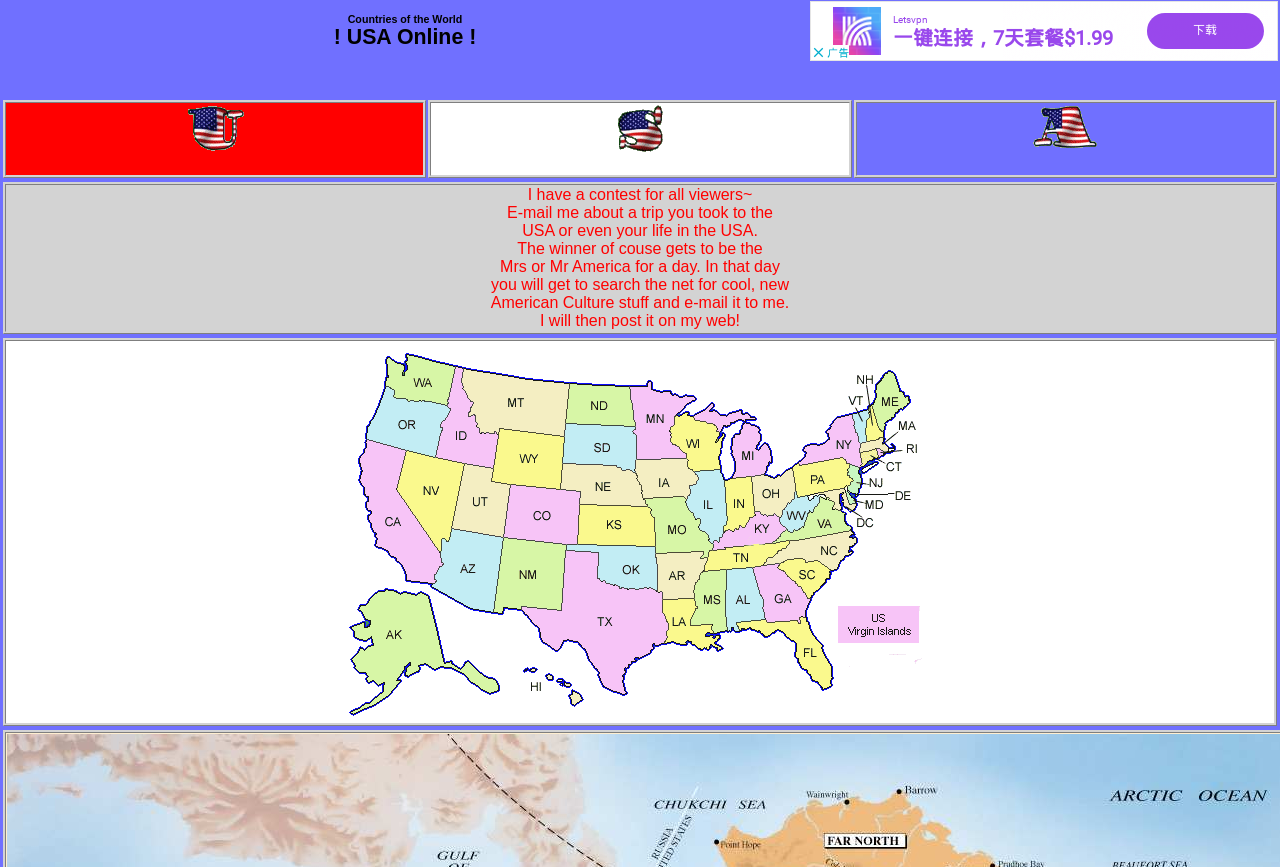How many images are on the webpage?
Refer to the image and provide a thorough answer to the question.

There are three images on the webpage, each located in a separate grid cell, with coordinates [0.143, 0.12, 0.193, 0.194], [0.481, 0.12, 0.519, 0.194], and [0.806, 0.12, 0.858, 0.194] respectively.